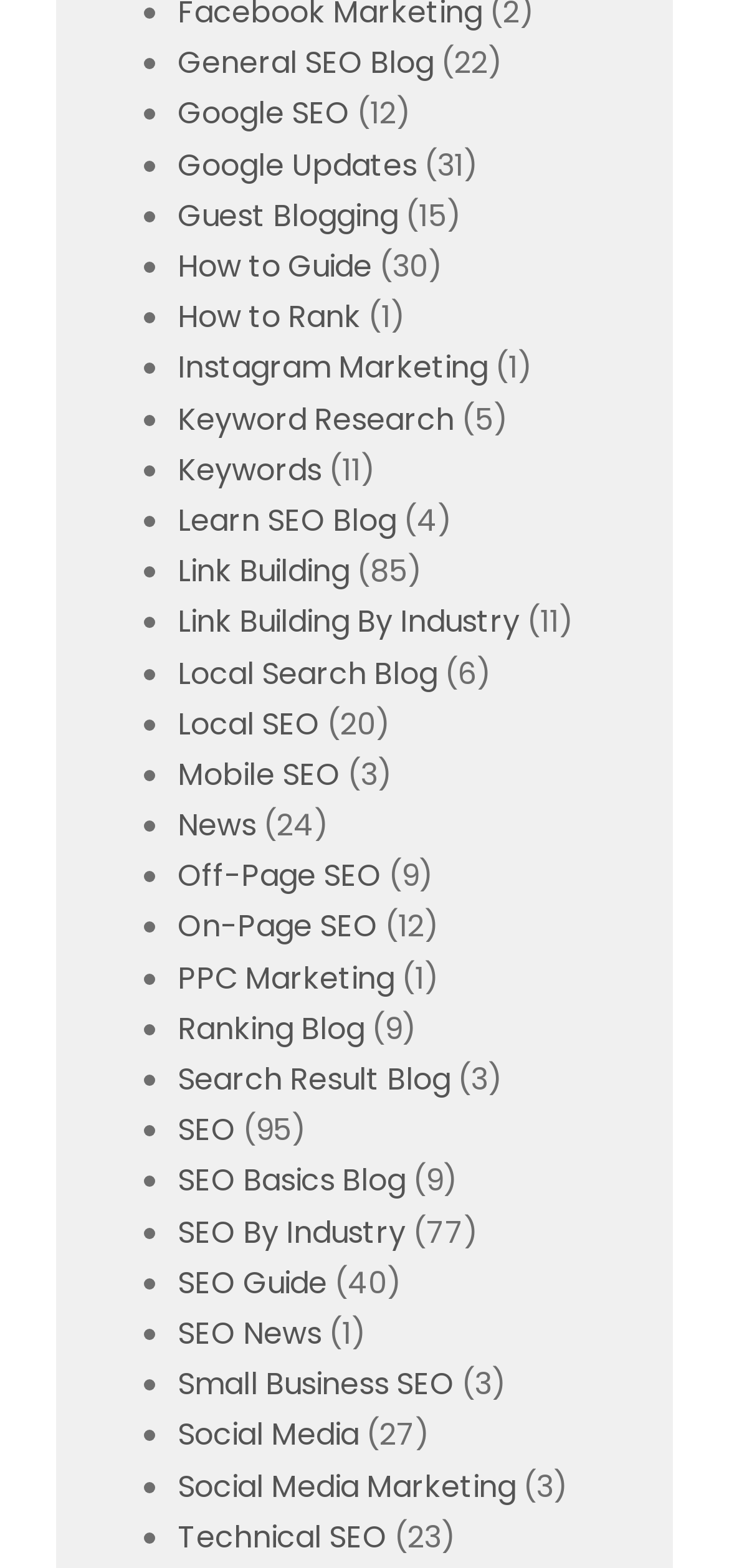Determine the bounding box coordinates for the area you should click to complete the following instruction: "Go to the FAQ page".

None